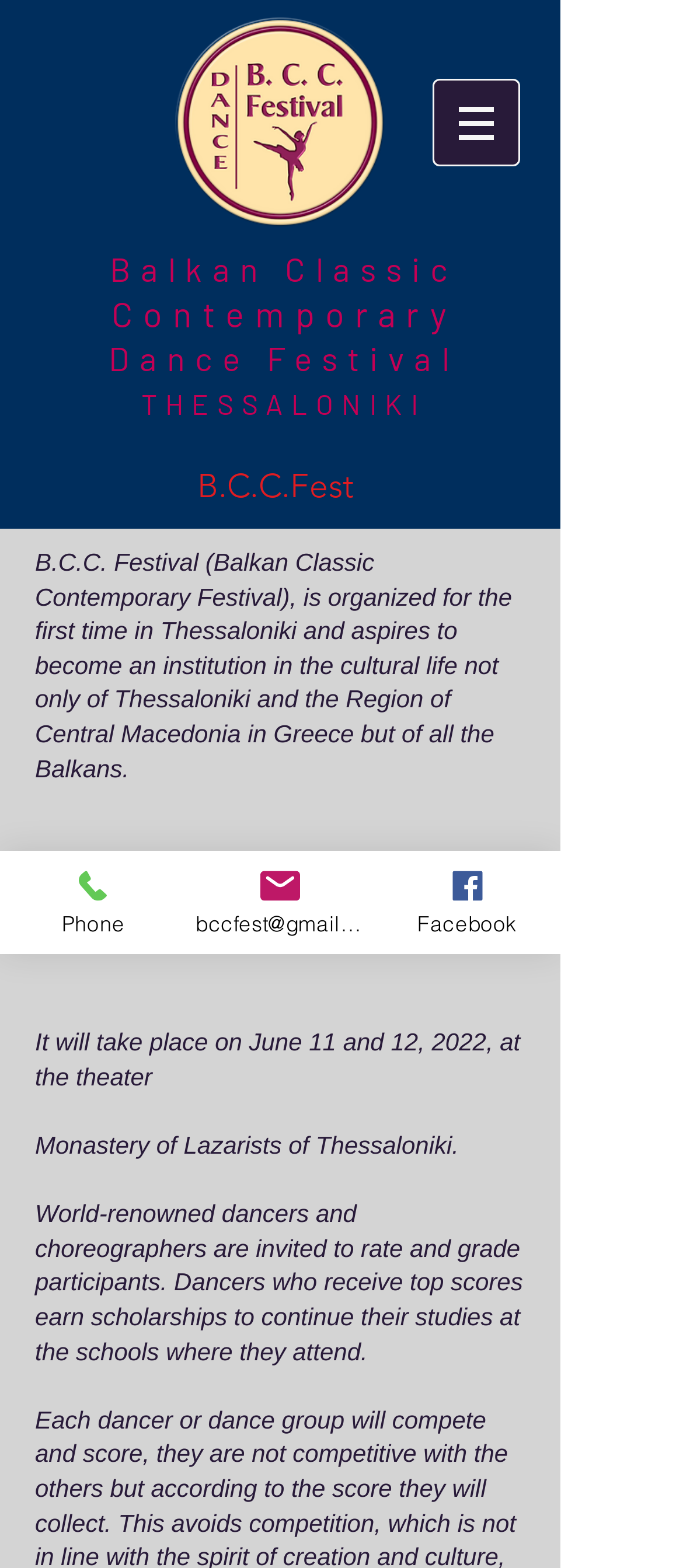Identify and extract the heading text of the webpage.

Balkan Classic
Contemporary
Dance Festival
THESSALONIKI

B.C.C.Fest 